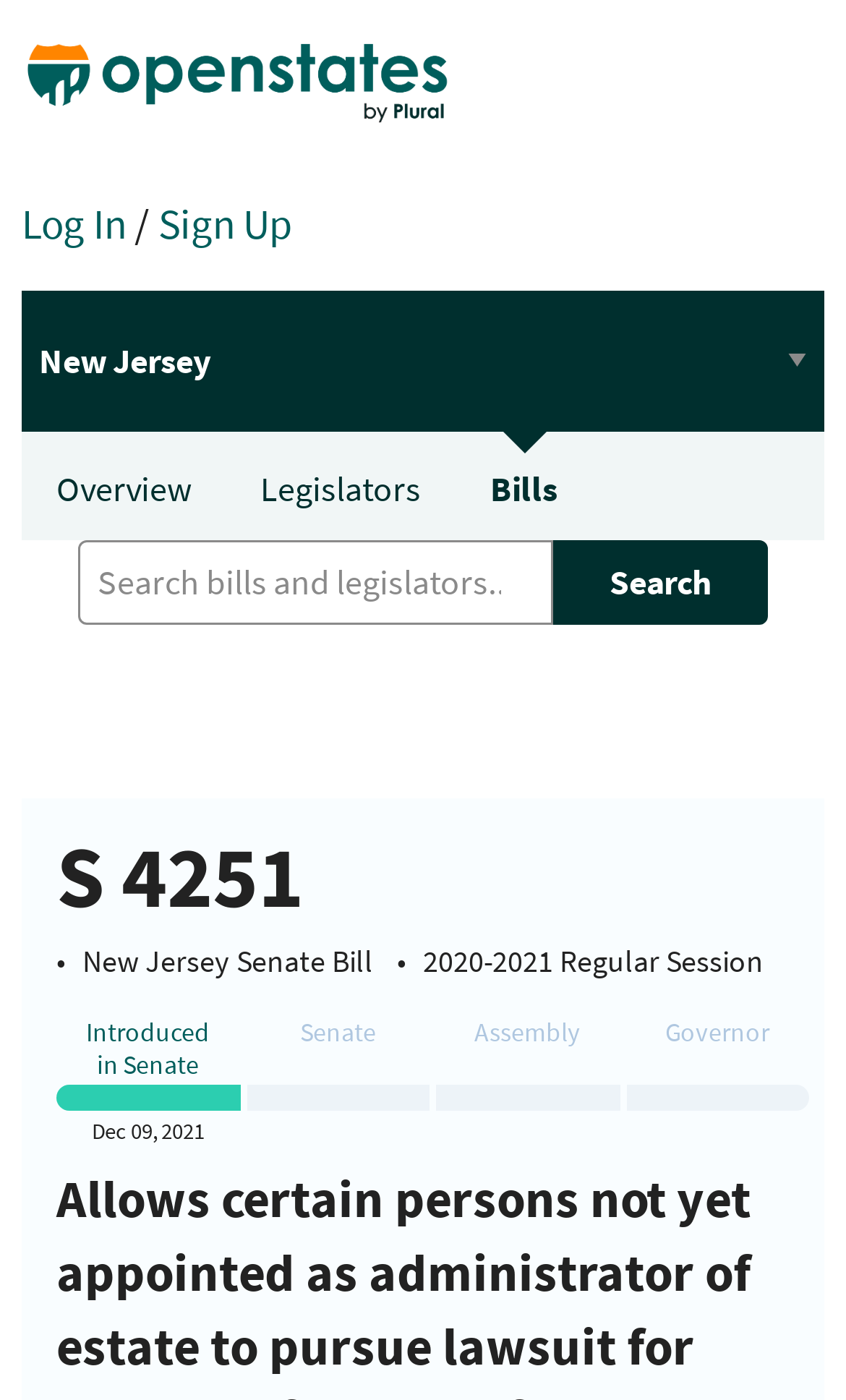Please identify the bounding box coordinates of the region to click in order to complete the given instruction: "Log in to the system". The coordinates should be four float numbers between 0 and 1, i.e., [left, top, right, bottom].

[0.026, 0.141, 0.149, 0.178]